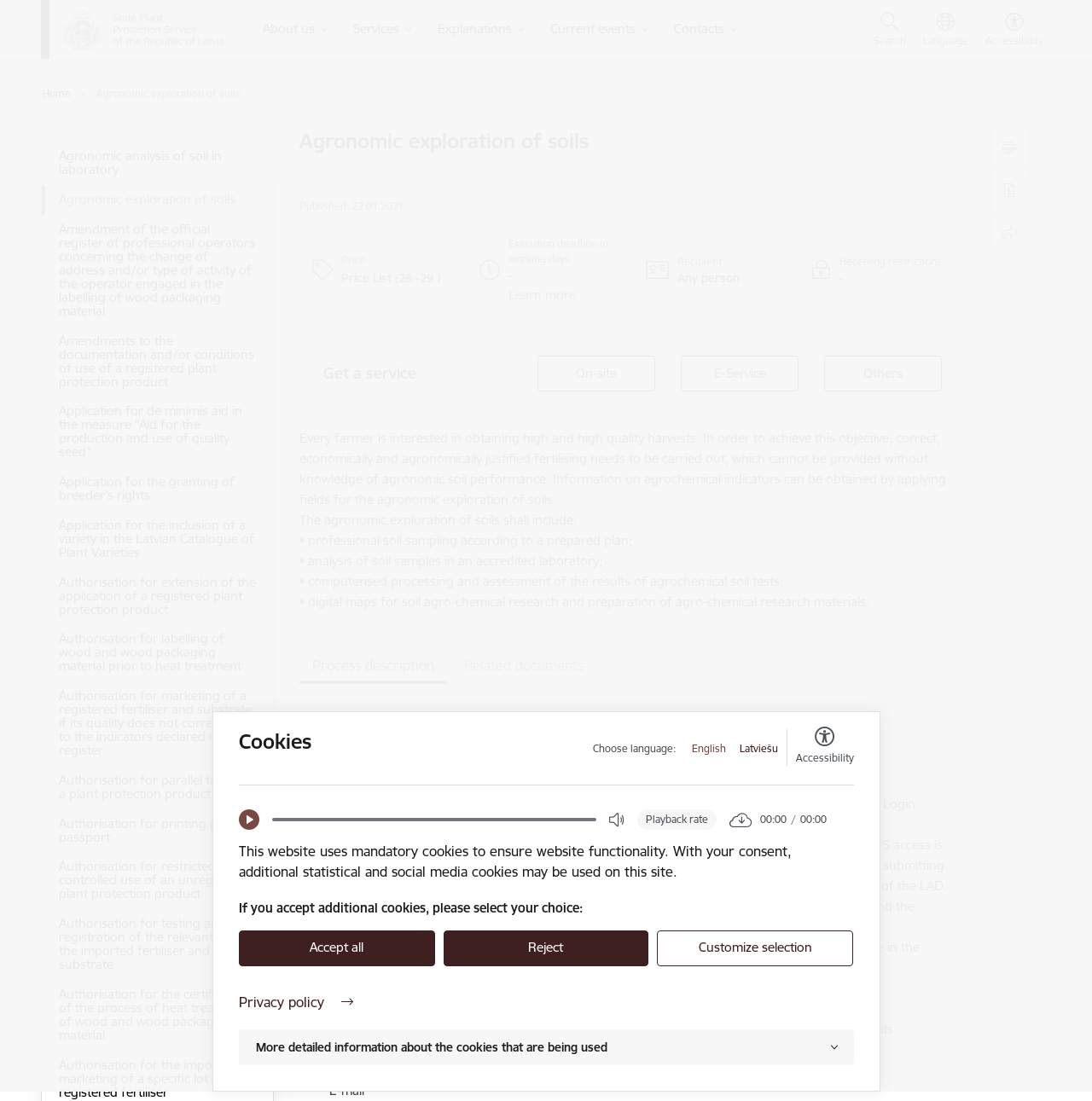Describe all the key features and sections of the webpage thoroughly.

The webpage is about agronomic exploration of soils, provided by Valsts augu aizsardzības dienests. At the top, there is a heading "Cookies" and a language selection option with links to "English" and "Latviešu". Below that, there is an accessibility button and a play button. 

On the left side, there is a main navigation menu with links to "About us", "Services", "Explanations", "Current events", and "Contacts". Above the navigation menu, there is a search bar and a language switcher. 

The main content of the webpage is divided into sections. The first section has a heading "Agronomic exploration of soils" and provides information about the service, including a description, published date, price, execution deadline, recipient, and receiving restrictions. 

Below that, there are links to various services related to agronomic exploration of soils, such as "Agronomic analysis of soil in laboratory", "Amendment of the official register of professional operators", and "Application for de minimis aid in the measure “Aid for the production and use of quality seed”". 

The webpage also has a section "Get a service" with links to "On-site", "E-Service", and "Others". Additionally, there is a paragraph of text explaining the importance of agronomic exploration of soils for farmers, followed by a list of what the service includes, such as professional soil sampling and analysis of soil samples in an accredited laboratory.